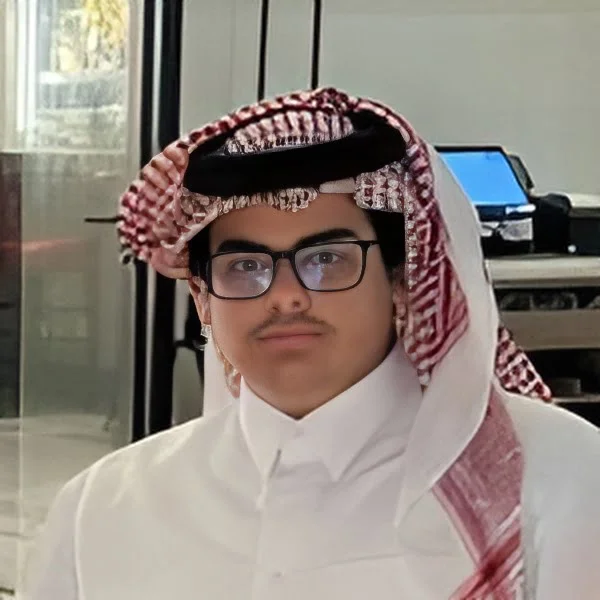What is the background of the image?
Using the details shown in the screenshot, provide a comprehensive answer to the question.

The image features a blurred backdrop that suggests a modern, professional environment, emphasizing Sultan's role in innovation and technology in the luxury watch industry.